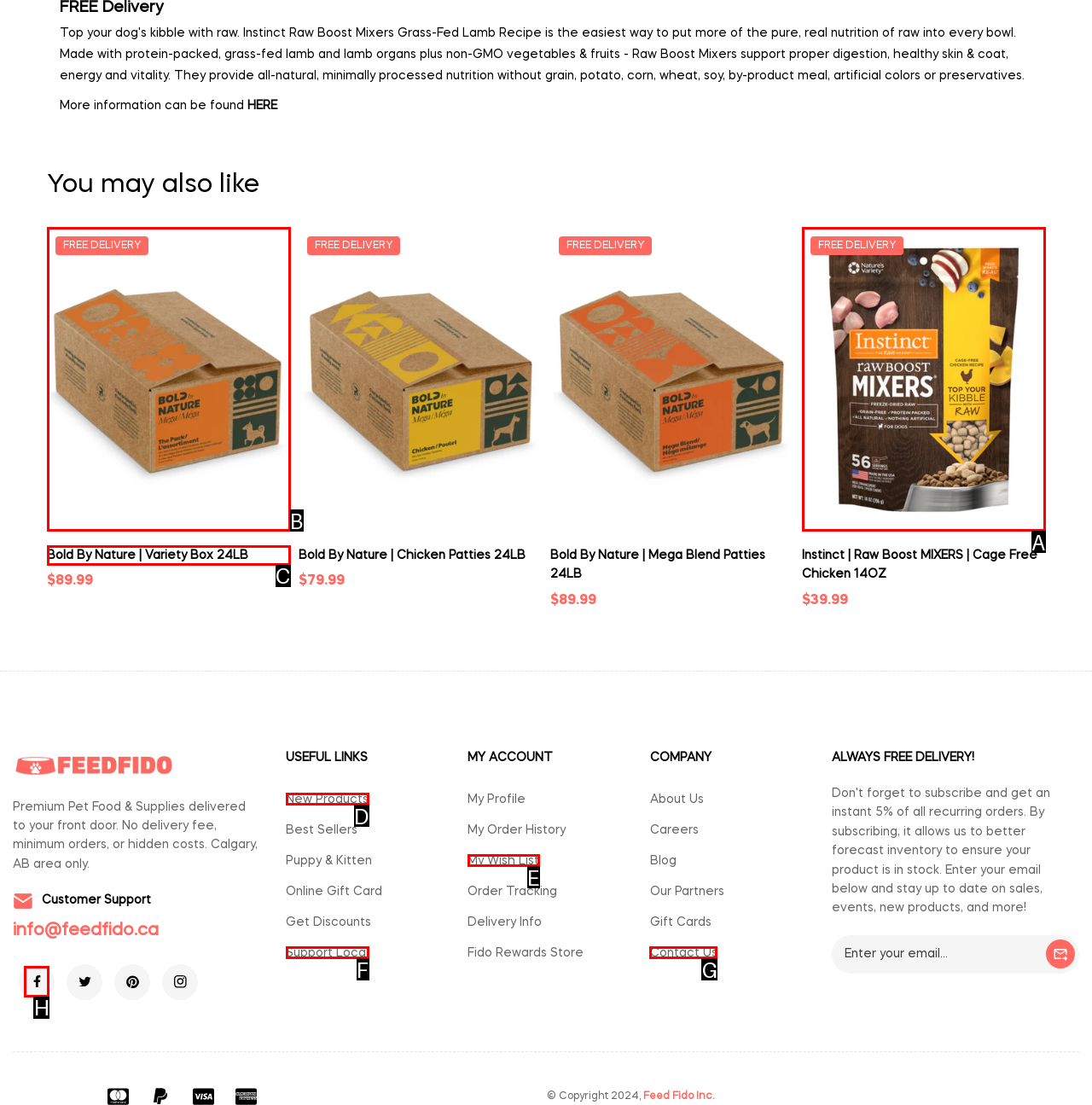Determine the letter of the UI element that will complete the task: Click on 'Bold By Nature | Variety Box 24LB'
Reply with the corresponding letter.

B